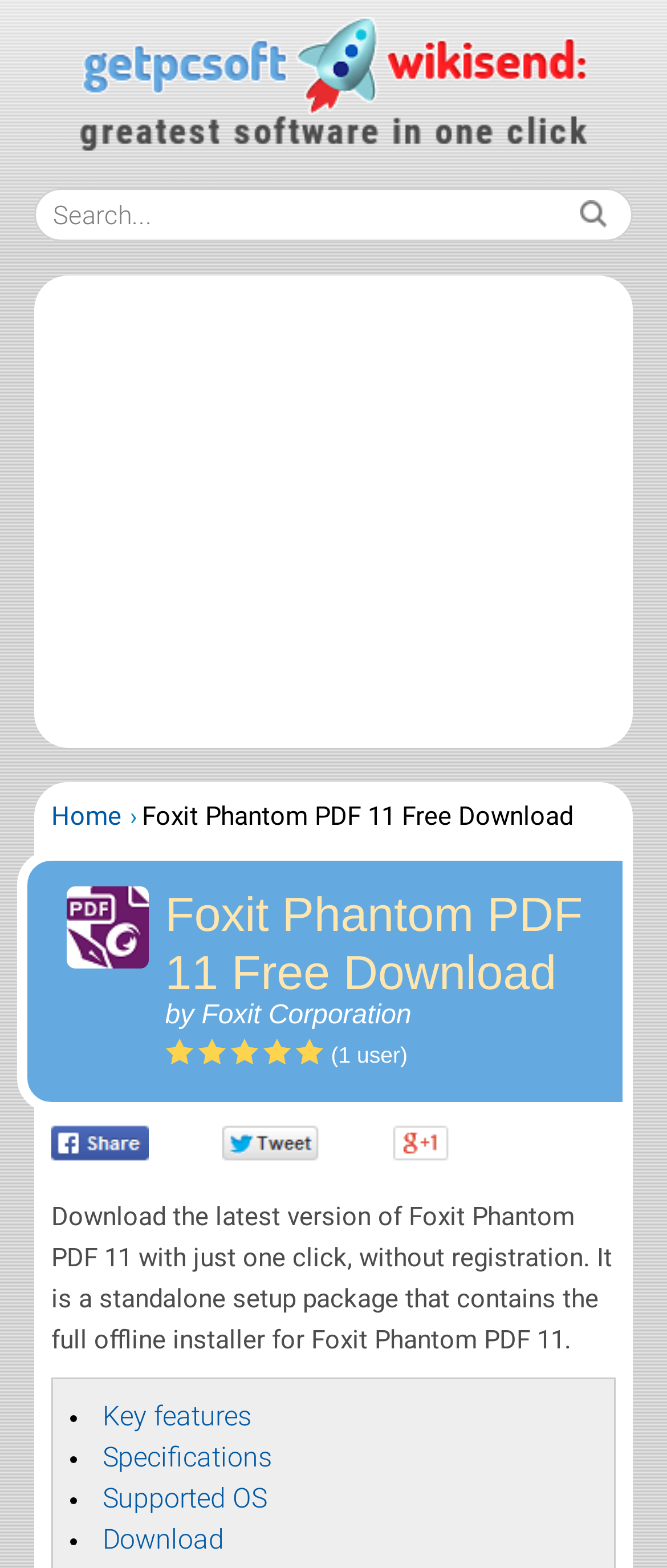Answer this question using a single word or a brief phrase:
What are the three categories of information about Foxit Phantom PDF 11?

Key features, Specifications, Supported OS